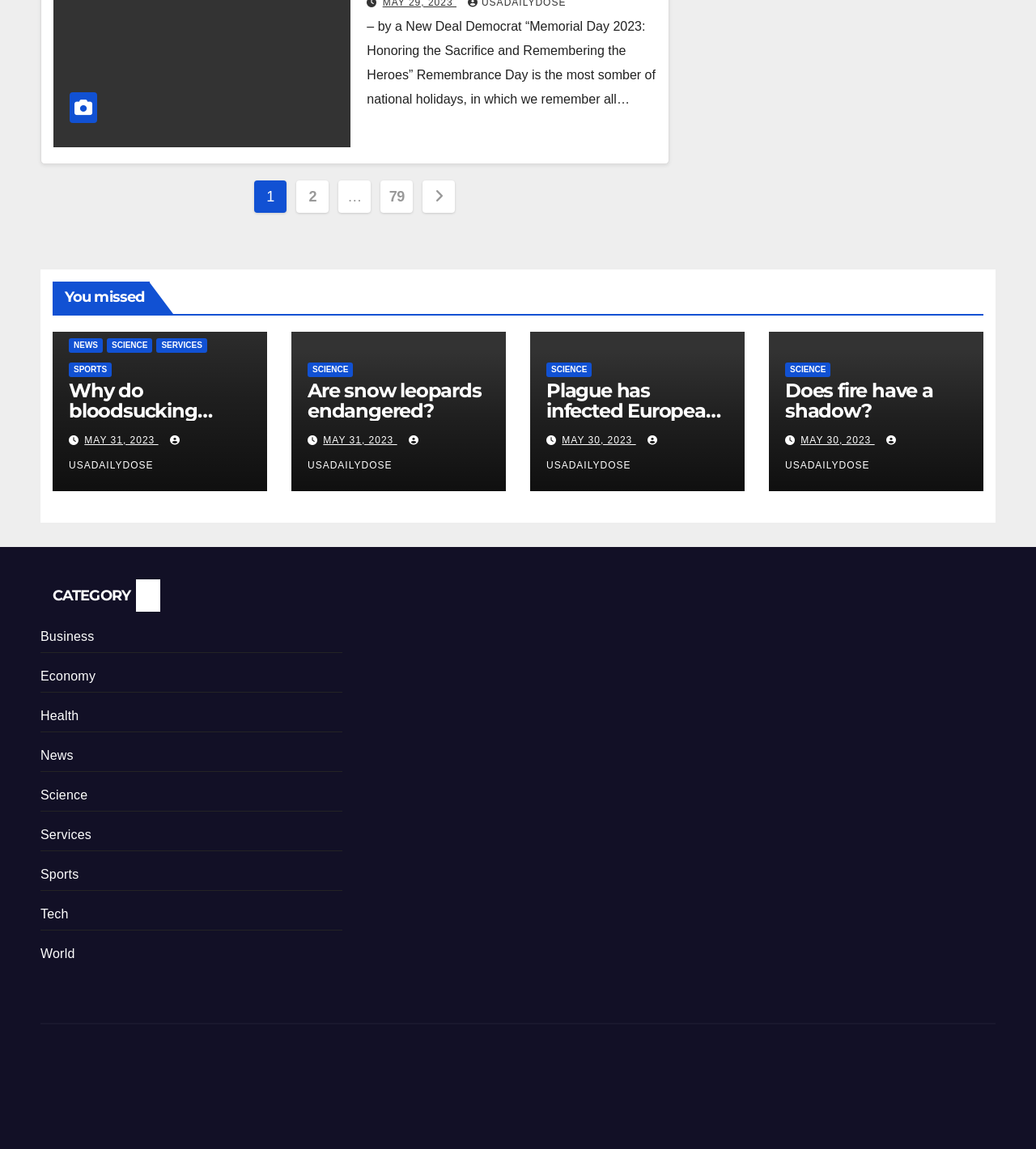Bounding box coordinates should be in the format (top-left x, top-left y, bottom-right x, bottom-right y) and all values should be floating point numbers between 0 and 1. Determine the bounding box coordinate for the UI element described as: parent_node: SCIENCE

[0.742, 0.288, 0.949, 0.427]